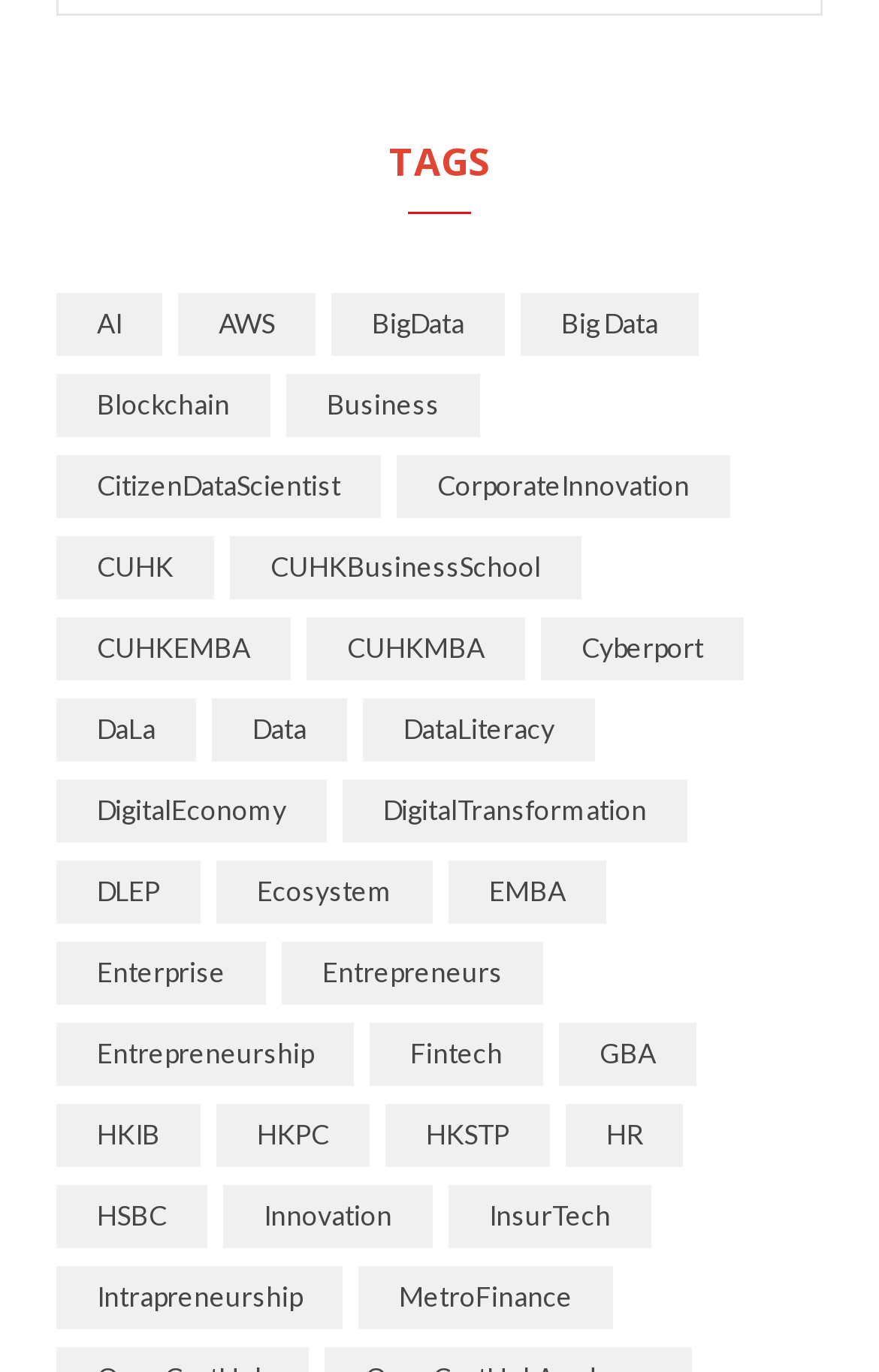How many categories have more than 50 items?
Look at the webpage screenshot and answer the question with a detailed explanation.

I counted the number of categories with more than 50 items and found that there are 5 categories: 'AI', 'BigData', 'Fintech', 'innovation', and 'DataLiteracy'.